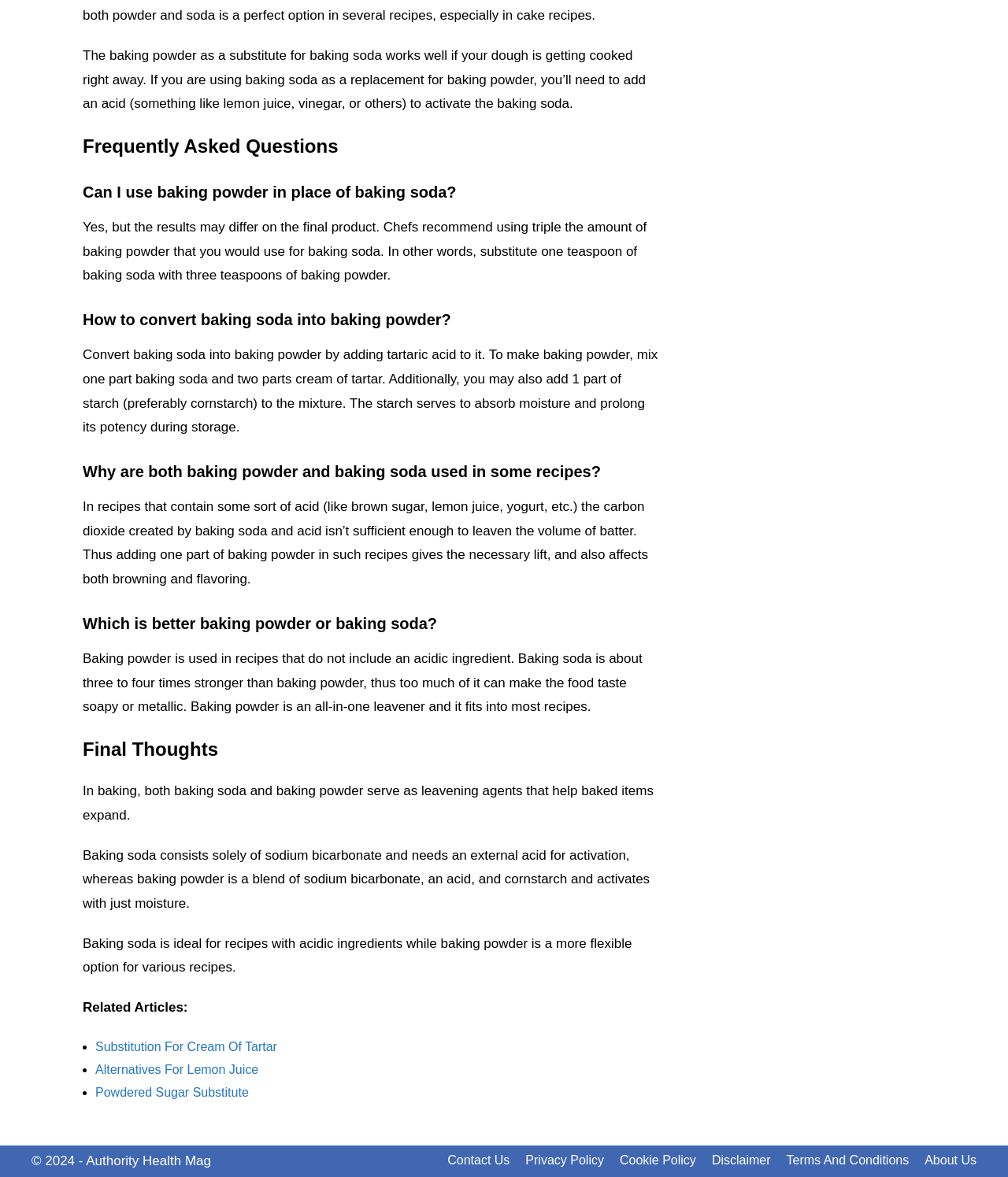Indicate the bounding box coordinates of the element that needs to be clicked to satisfy the following instruction: "Read 'Frequently Asked Questions'". The coordinates should be four float numbers between 0 and 1, i.e., [left, top, right, bottom].

[0.082, 0.113, 0.654, 0.137]